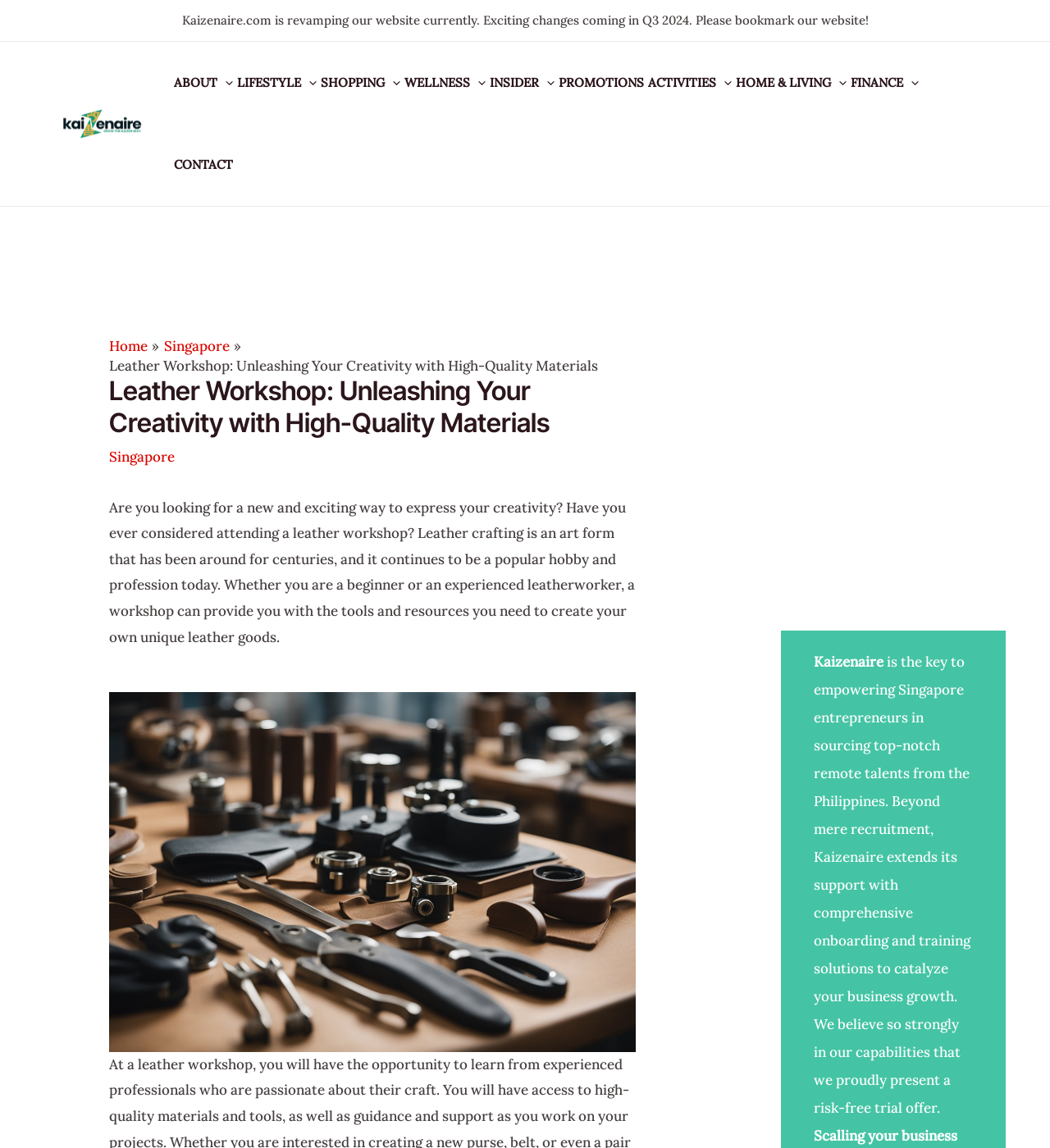Locate the bounding box coordinates of the clickable part needed for the task: "Click the Kaizenaire.com Logo".

[0.059, 0.099, 0.137, 0.114]